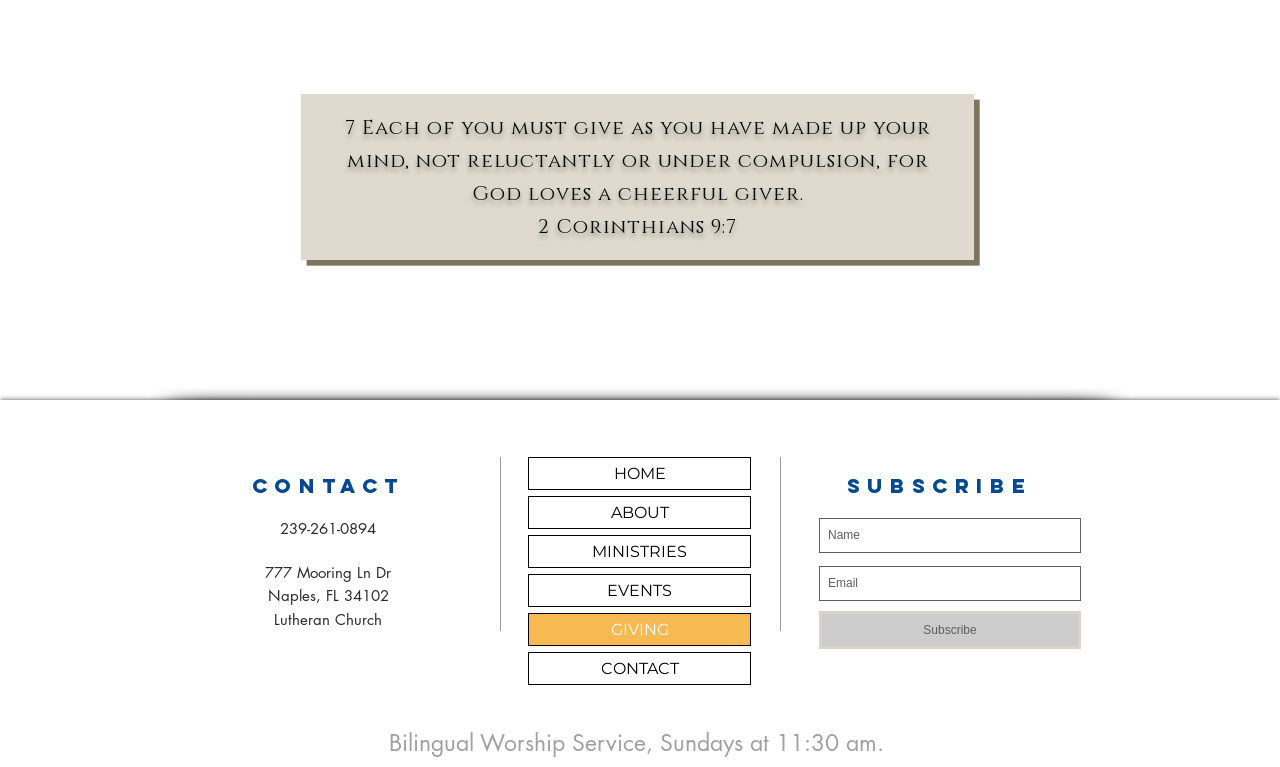Determine the coordinates of the bounding box for the clickable area needed to execute this instruction: "Click the 'GIVING' link".

[0.413, 0.801, 0.586, 0.841]